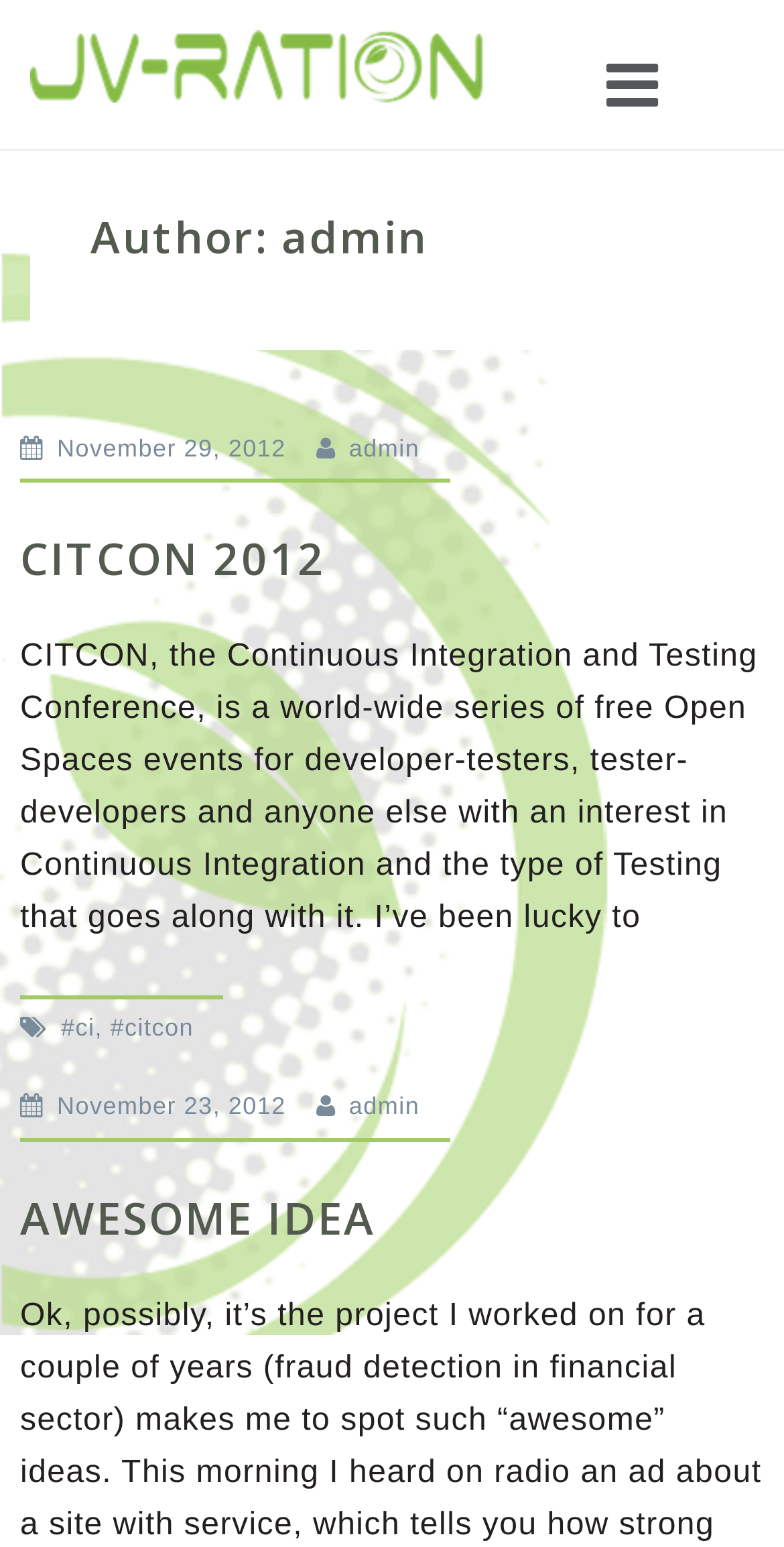Using the webpage screenshot and the element description Awesome idea, determine the bounding box coordinates. Specify the coordinates in the format (top-left x, top-left y, bottom-right x, bottom-right y) with values ranging from 0 to 1.

[0.026, 0.767, 0.479, 0.806]